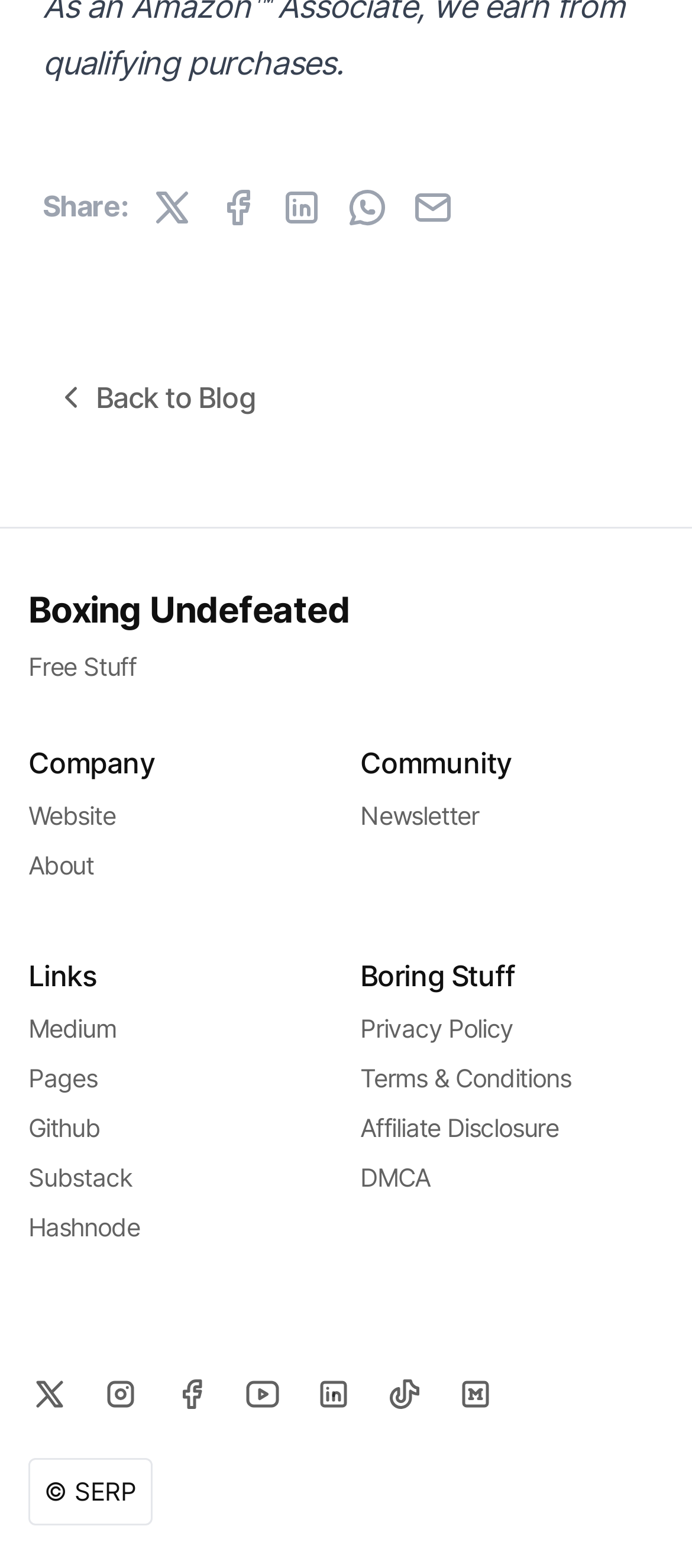Determine the bounding box coordinates of the clickable element to complete this instruction: "View post details". Provide the coordinates in the format of four float numbers between 0 and 1, [left, top, right, bottom].

None